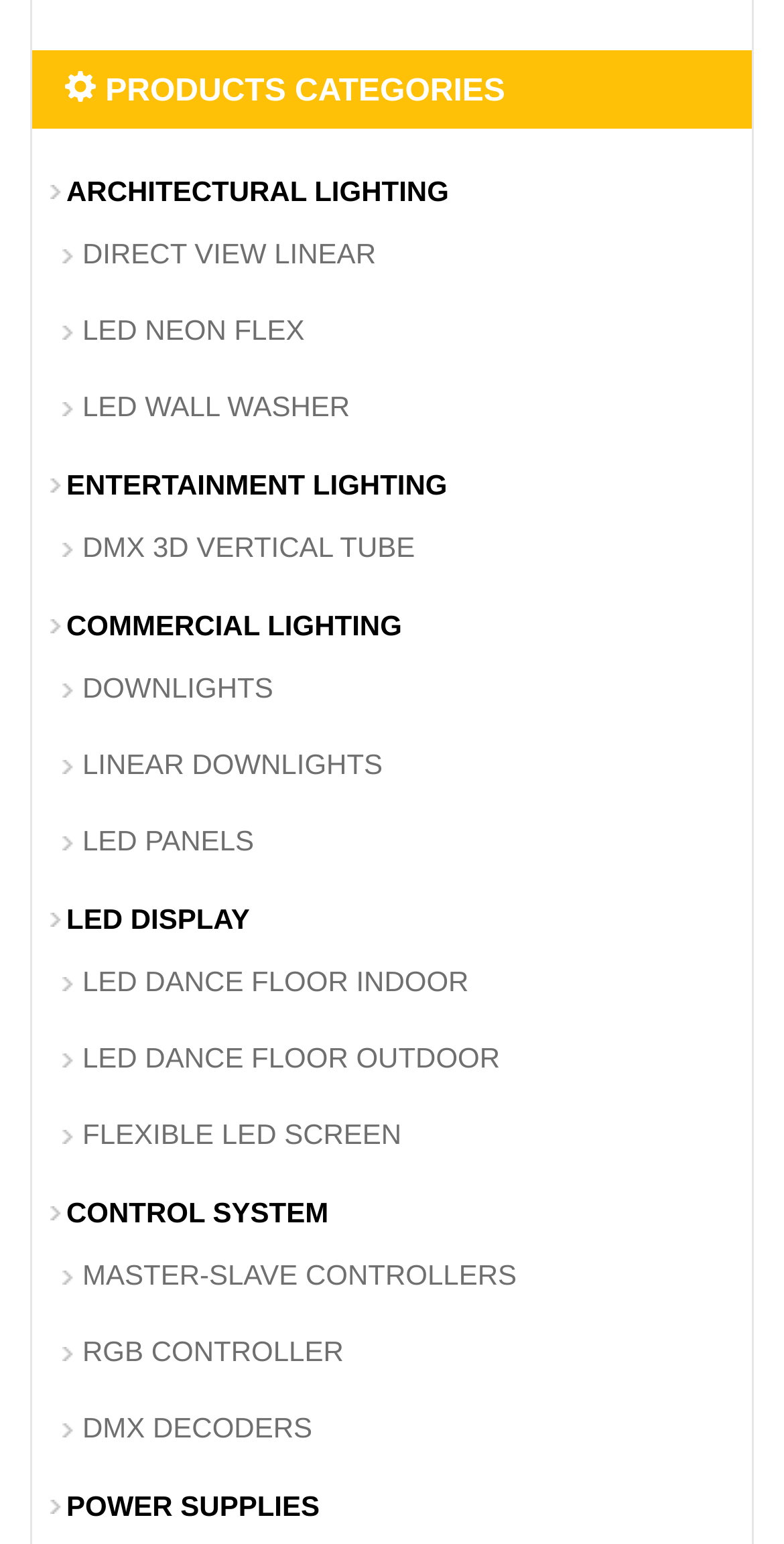Please identify the bounding box coordinates of the region to click in order to complete the given instruction: "Explore COMMERCIAL LIGHTING". The coordinates should be four float numbers between 0 and 1, i.e., [left, top, right, bottom].

[0.041, 0.384, 0.959, 0.426]